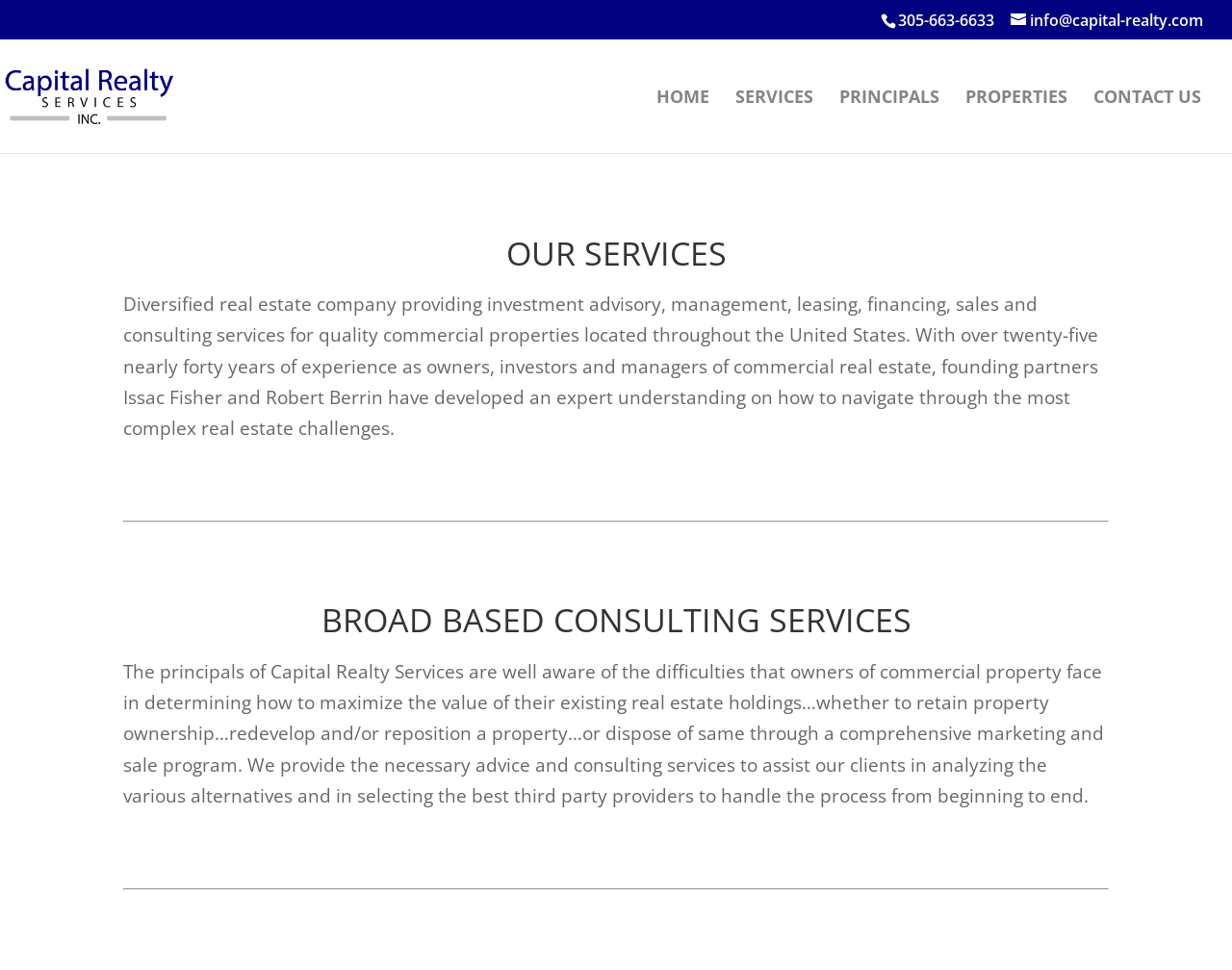What is the name of the company?
Please respond to the question with a detailed and informative answer.

The company name is obtained from the image and link element with the text 'Capital Realty' at the top left corner of the webpage.